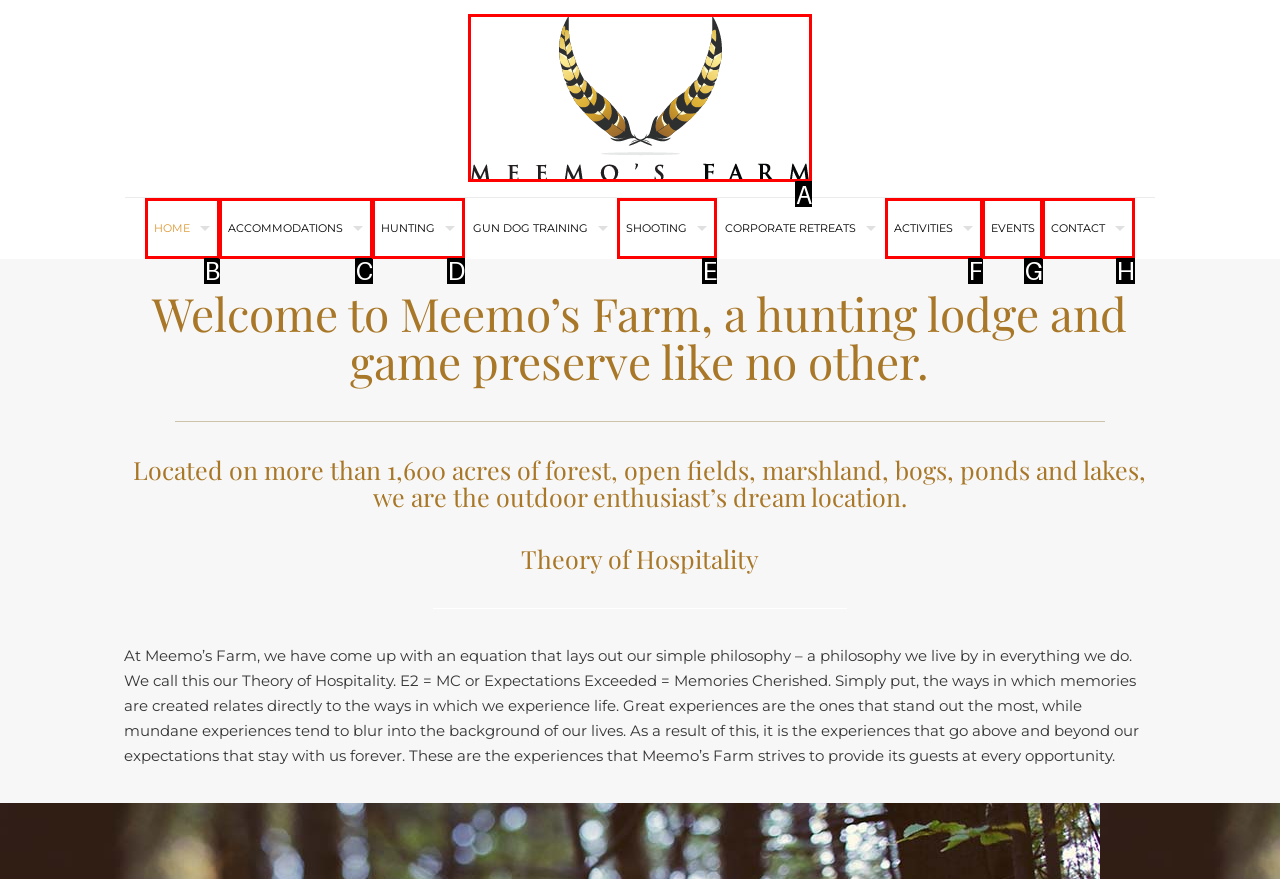Indicate which UI element needs to be clicked to fulfill the task: click the MEEMOSFARM-headerLogo-v2 image
Answer with the letter of the chosen option from the available choices directly.

A